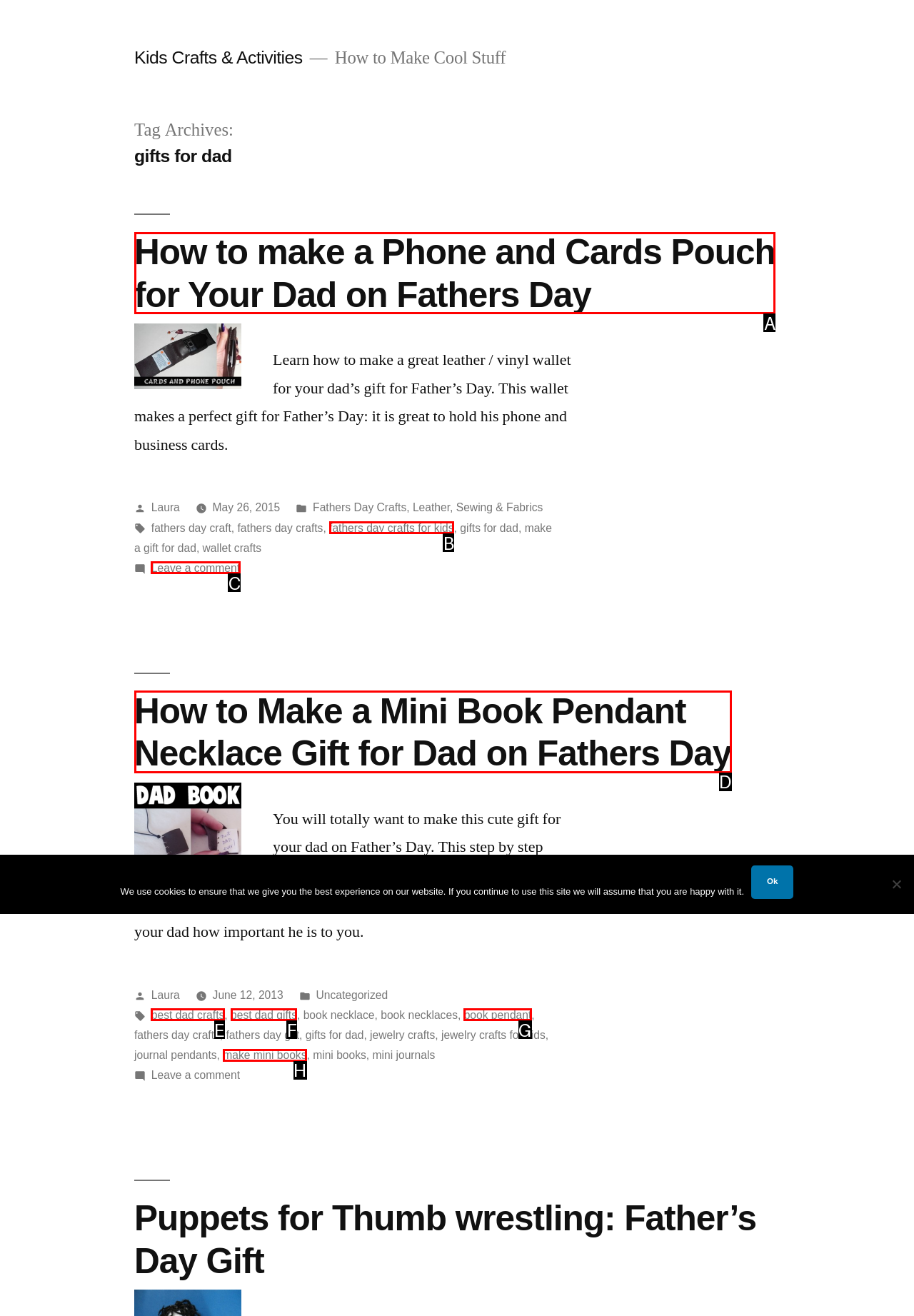From the available options, which lettered element should I click to complete this task: Leave a comment on 'How to make a Phone and Cards Pouch for Your Dad on Fathers Day'?

C